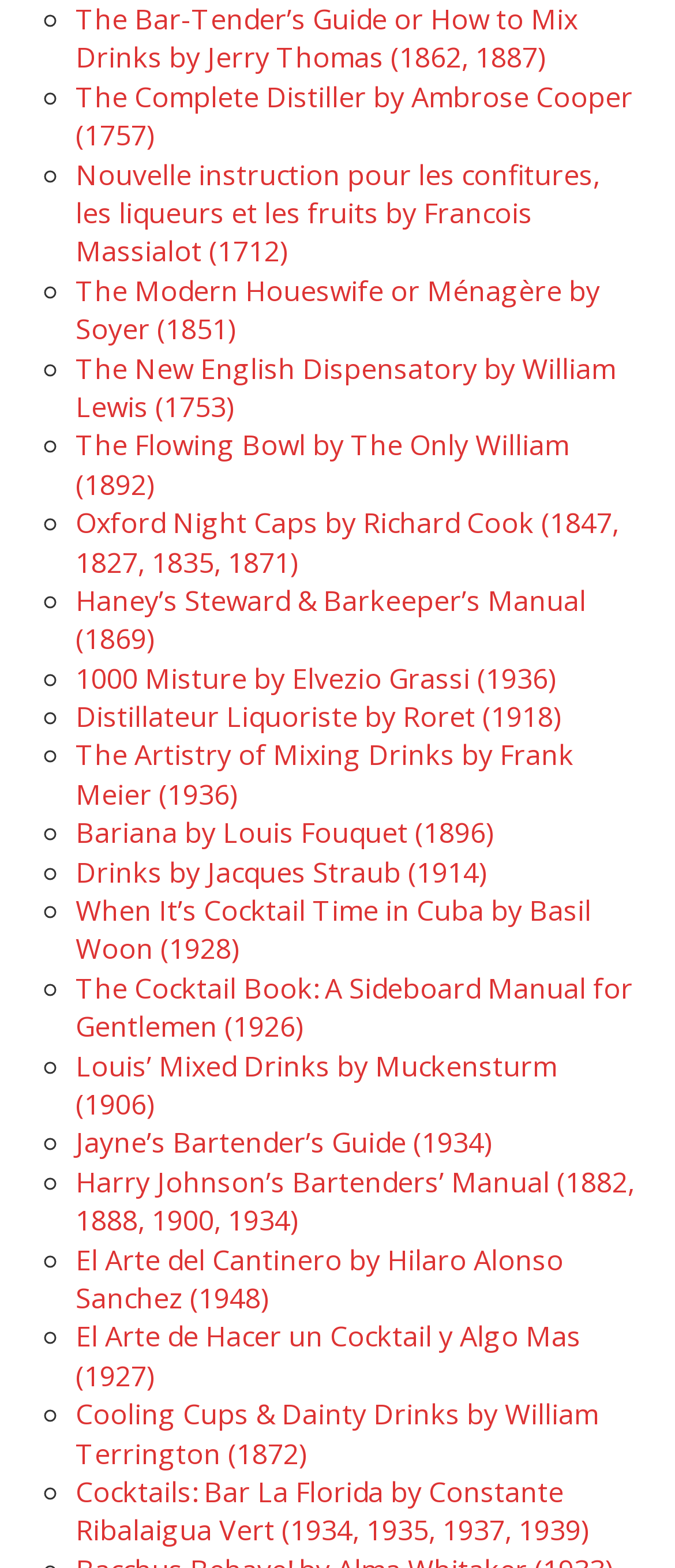What is the oldest book listed on this webpage?
Please respond to the question with a detailed and informative answer.

I looked at the publication years of the books listed and found that 'The New English Dispensatory by William Lewis' was published in 1753, which is the oldest among them.